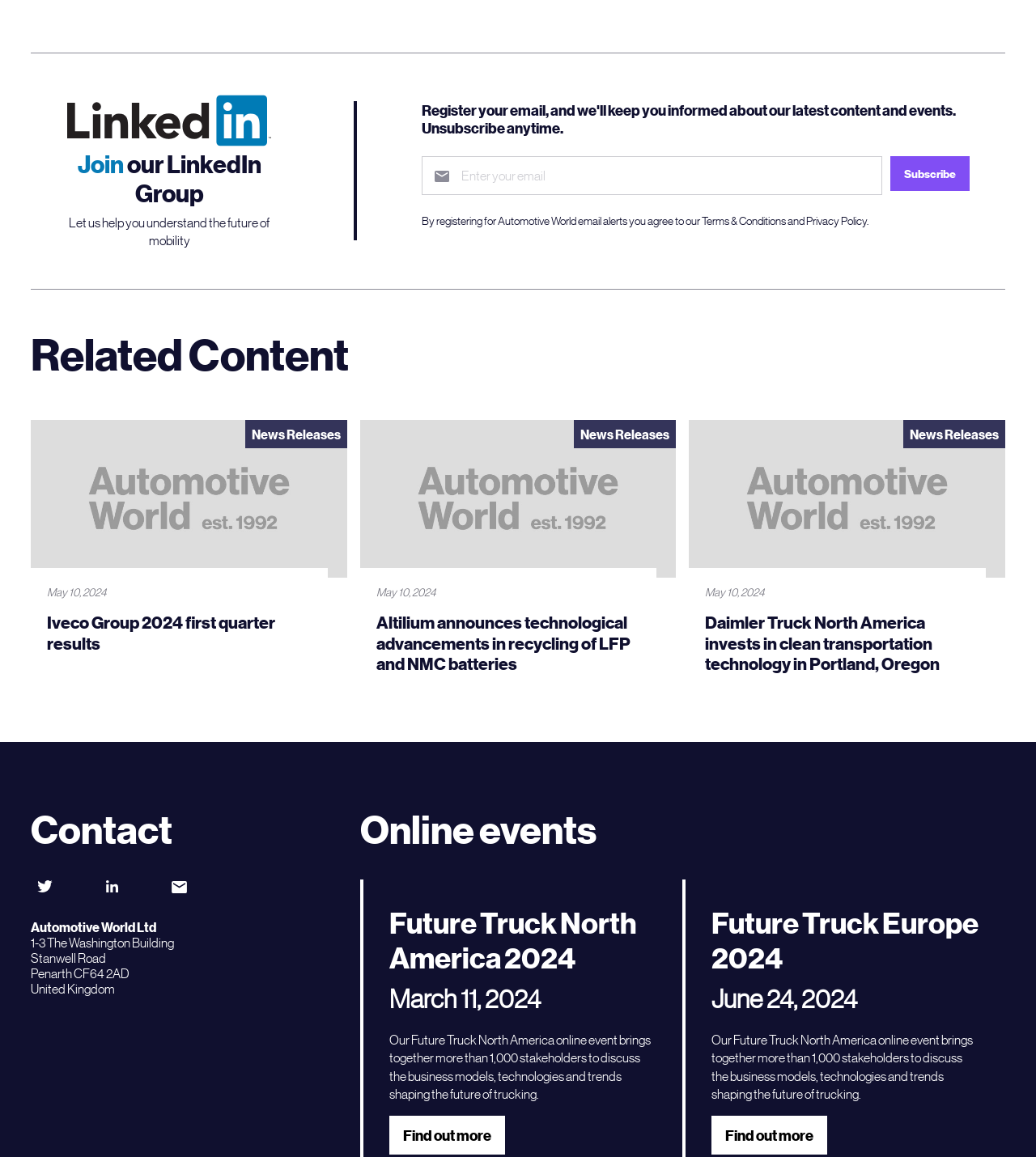Can you provide the bounding box coordinates for the element that should be clicked to implement the instruction: "Join the LinkedIn group"?

[0.054, 0.095, 0.273, 0.11]